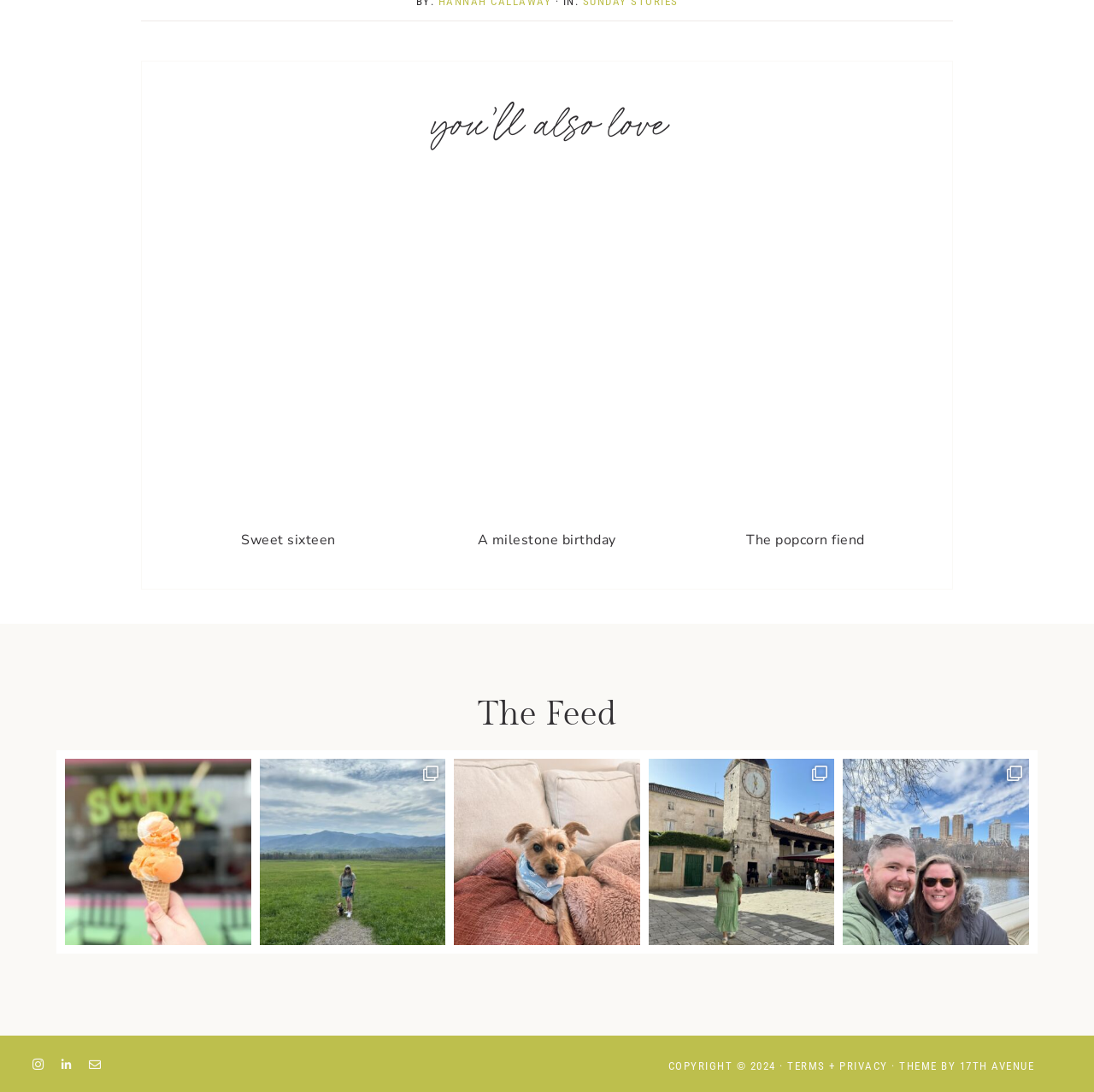Could you find the bounding box coordinates of the clickable area to complete this instruction: "view Hannah's 11th grade yearbook photo"?

[0.152, 0.461, 0.376, 0.478]